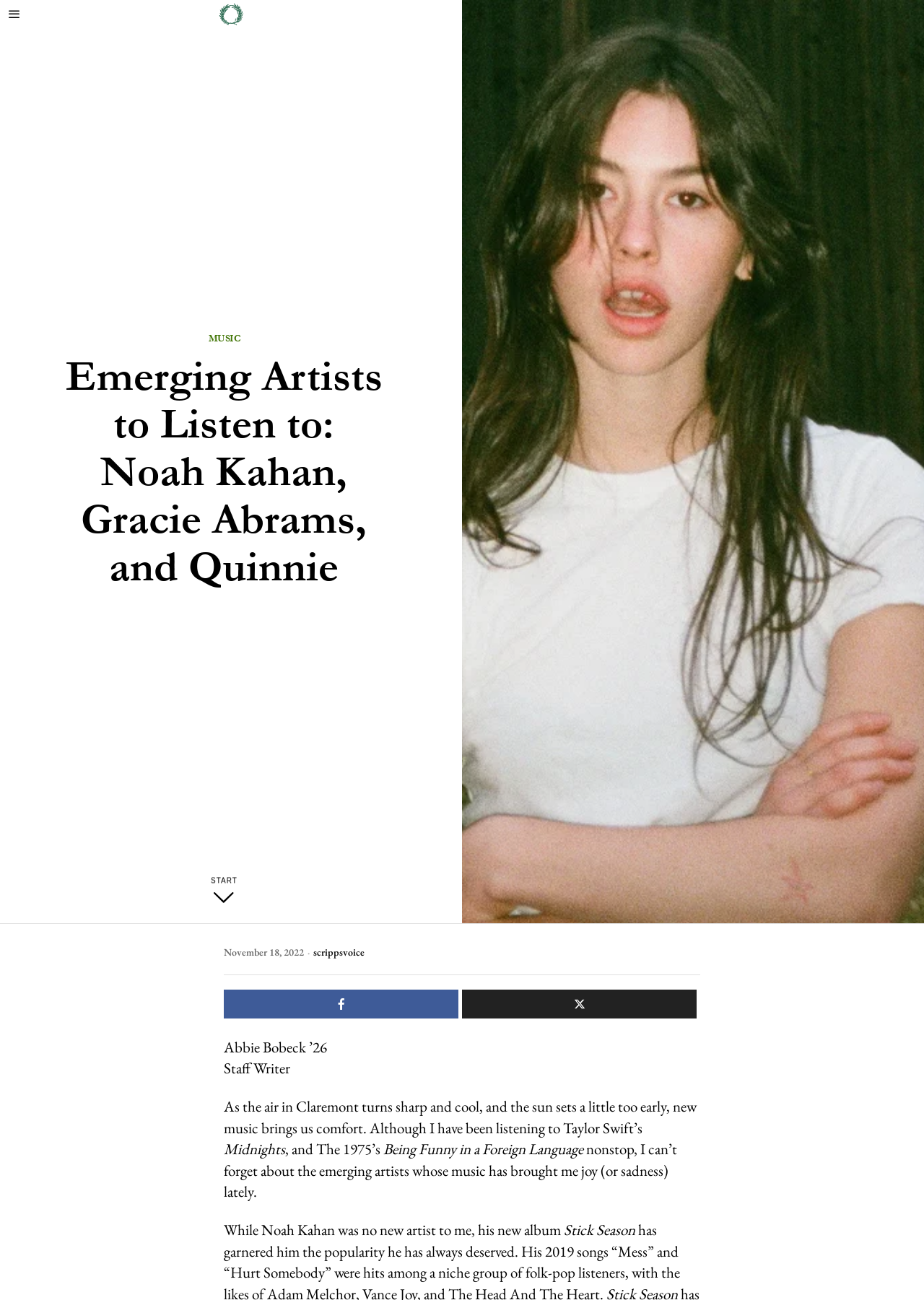Find and provide the bounding box coordinates for the UI element described with: "scrippsvoice".

[0.339, 0.727, 0.395, 0.738]